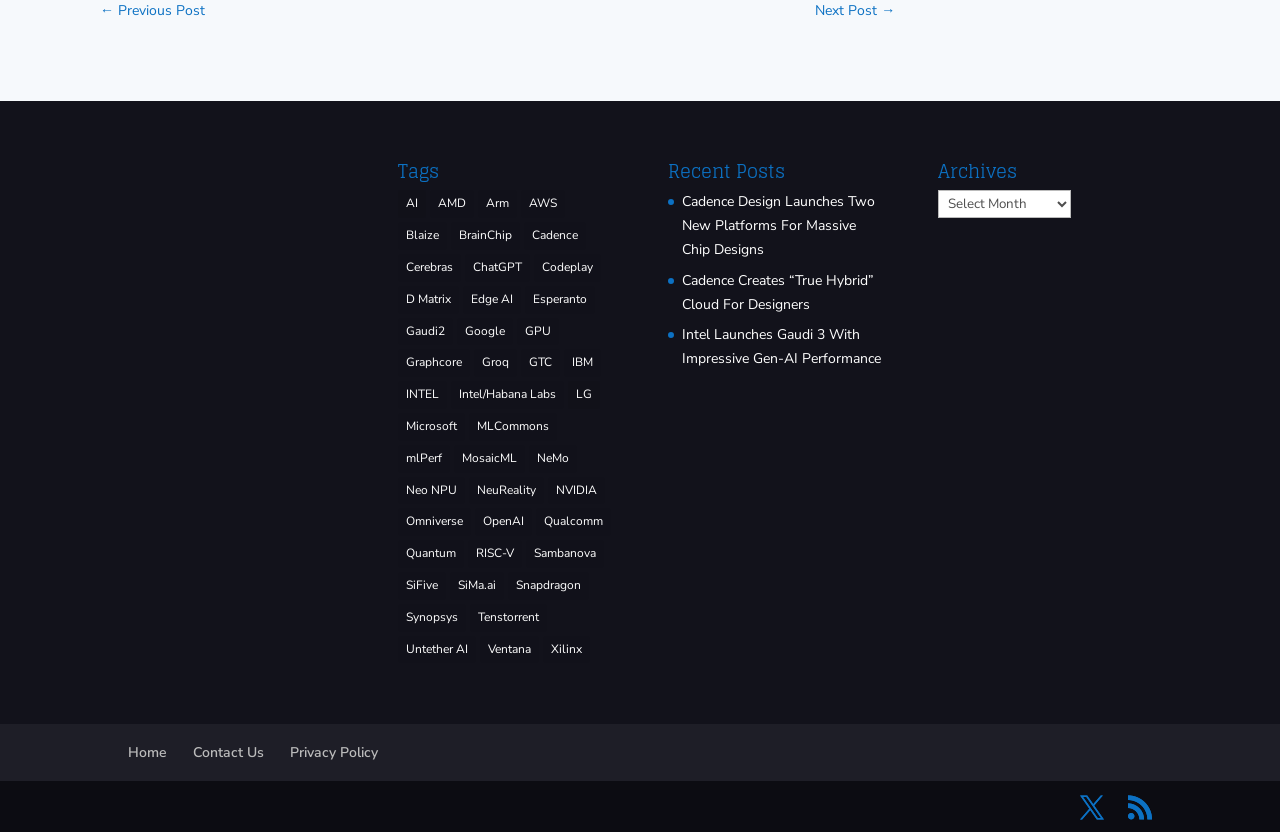Locate the bounding box coordinates of the clickable region necessary to complete the following instruction: "View recent post 'Cadence Design Launches Two New Platforms For Massive Chip Designs'". Provide the coordinates in the format of four float numbers between 0 and 1, i.e., [left, top, right, bottom].

[0.533, 0.231, 0.684, 0.311]